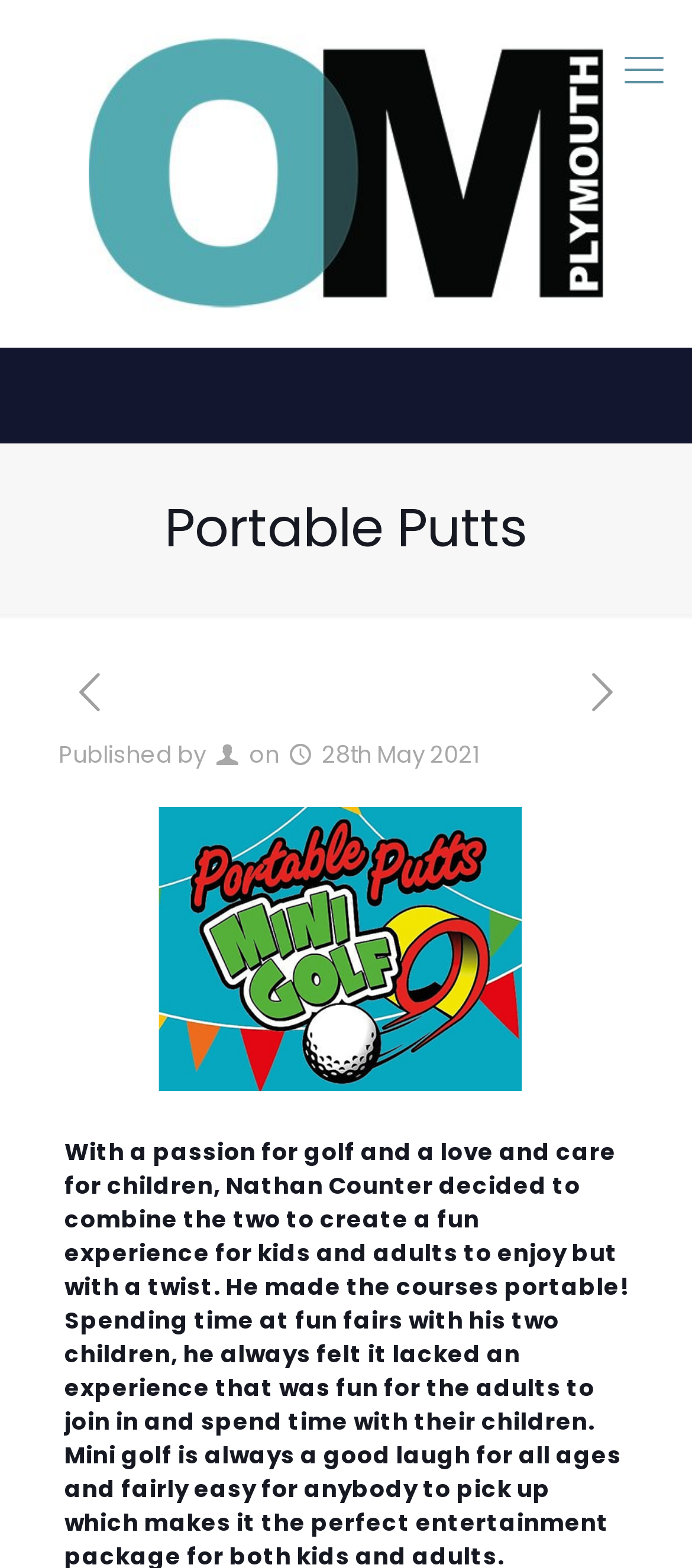Carefully examine the image and provide an in-depth answer to the question: Who is the author of the post?

The webpage provides a generic 'author' element, but it does not specify the actual name of the author, so it is not possible to determine who the author is.